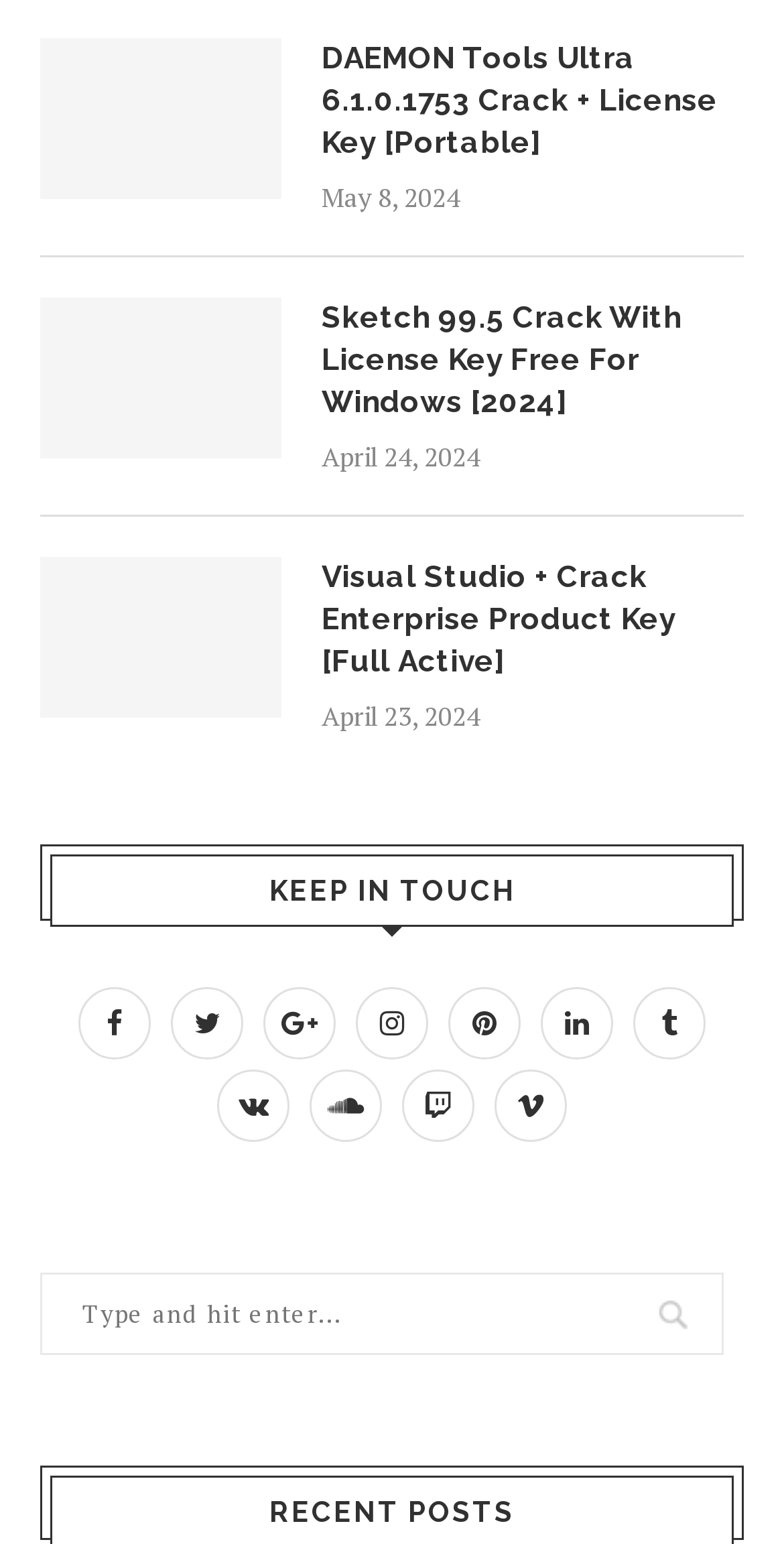How many social media links are present in the webpage?
Please provide a single word or phrase as the answer based on the screenshot.

8